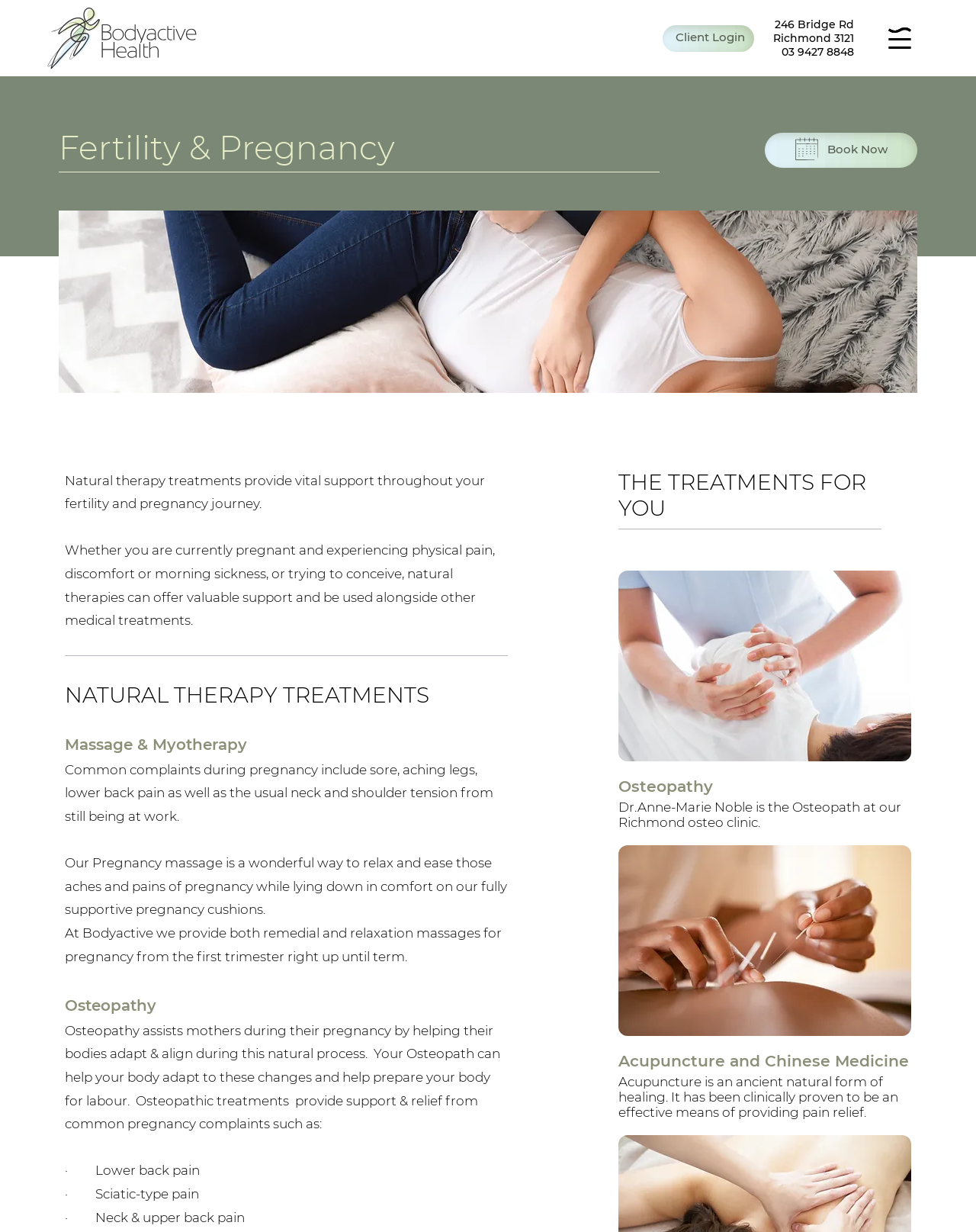Provide a thorough summary of the webpage.

The webpage is about Fertility and Pregnancy services offered by Bodyactive Health in Richmond. At the top left, there is a link to "massage richmond osteo" accompanied by an image. On the top right, there is a button with no text. Below the button, there are three lines of text displaying the address, "246 Bridge Rd, Richmond 3121", and phone number, "03 9427 8848".

In the middle of the page, there is a large image with the title "Fertility & Pregnancy" above it. Below the image, there is a heading with the same title, followed by a button to "Book Now". The main content of the page is divided into two sections. The left section discusses natural therapy treatments for fertility and pregnancy, including massage and myotherapy, and osteopathy. The text explains how these treatments can provide support and relief from common complaints during pregnancy.

The right section is headed "NATURAL THERAPY TREATMENTS" and lists specific treatments, including osteopathy, acupuncture, and Chinese medicine. Each treatment has a link and an accompanying image. There is also a brief description of each treatment, including the benefits of osteopathy during pregnancy and the effectiveness of acupuncture in providing pain relief.

At the bottom of the page, there is a client login button on the left and a button with no text on the right.